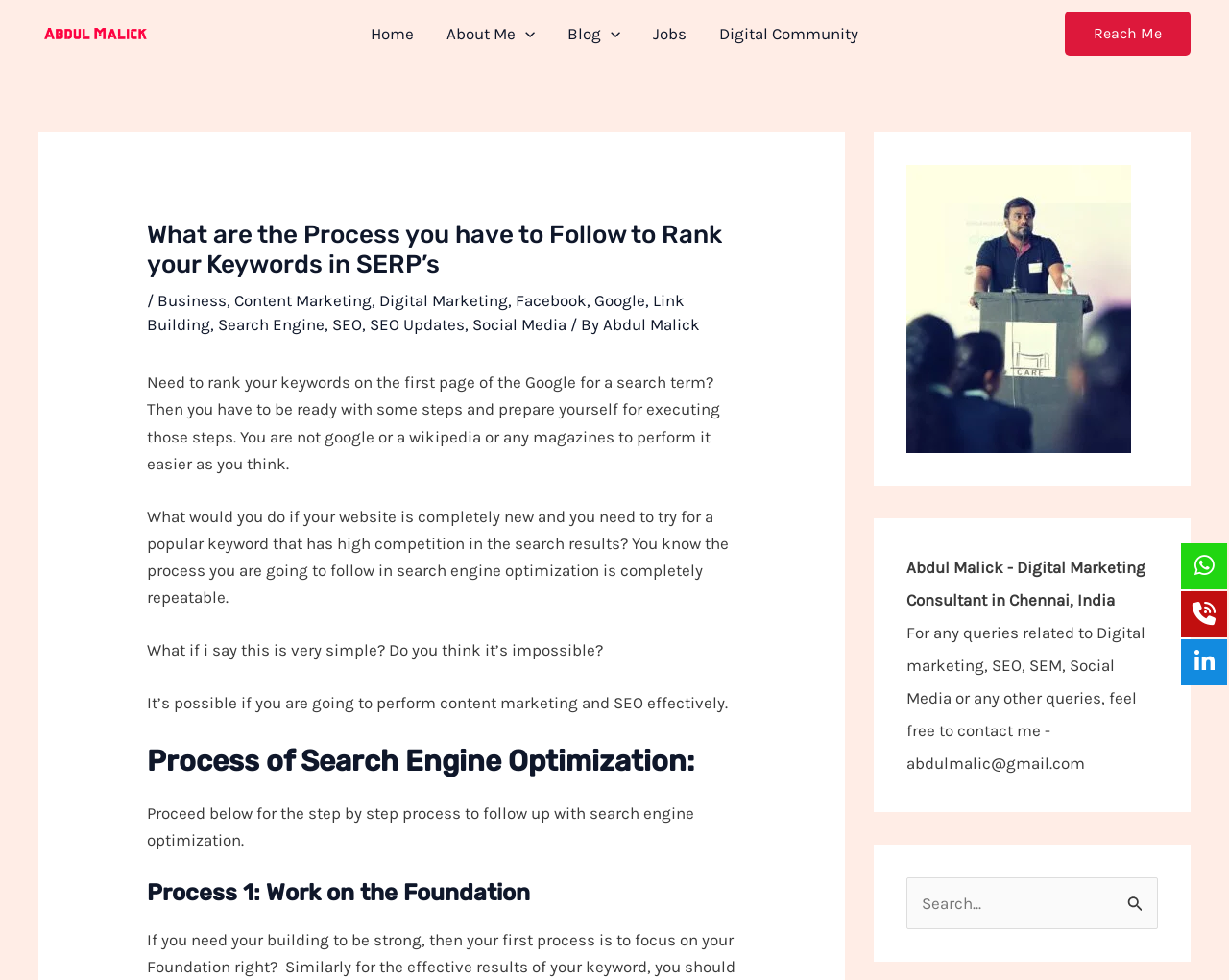Identify the bounding box coordinates of the specific part of the webpage to click to complete this instruction: "Search for something".

[0.738, 0.895, 0.942, 0.948]